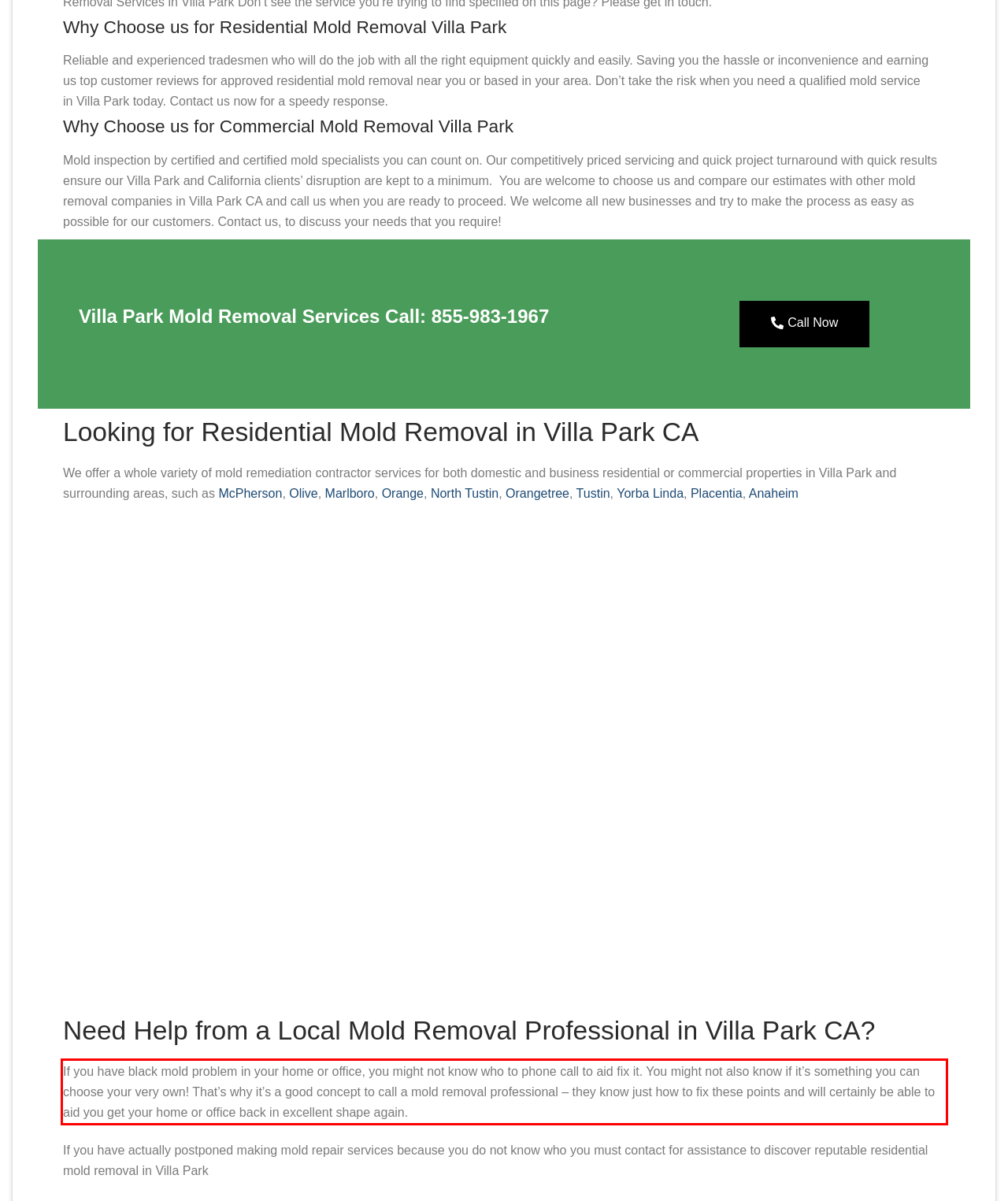Given the screenshot of the webpage, identify the red bounding box, and recognize the text content inside that red bounding box.

If you have black mold problem in your home or office, you might not know who to phone call to aid fix it. You might not also know if it’s something you can choose your very own! That’s why it’s a good concept to call a mold removal professional – they know just how to fix these points and will certainly be able to aid you get your home or office back in excellent shape again.